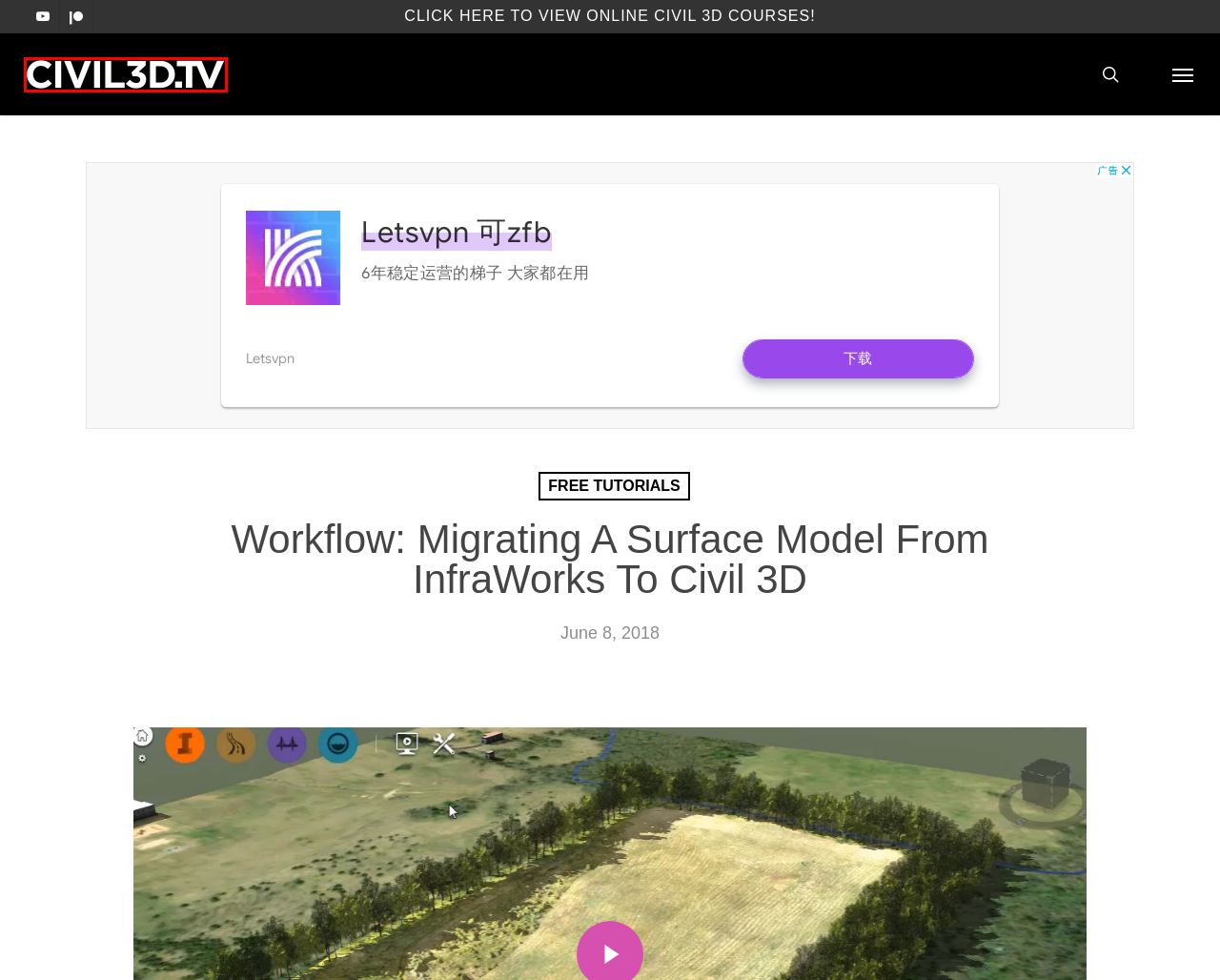You have a screenshot showing a webpage with a red bounding box around a UI element. Choose the webpage description that best matches the new page after clicking the highlighted element. Here are the options:
A. Engineering Technician, Designer, Land Planner - CIVIL3D.TV
B. FAQ - CIVIL3D.TV
C. Examining the Existing Corridor in Section in Civil 3D 2023 - CIVIL3D.TV
D. Browse - CIVIL3D.TV
E. Free Tutorials - CIVIL3D.TV
F. Parking Lot Grading - CIVIL3D.TV
G. Due Diligence - CIVIL3D.TV
H. CIVIL3D.TV | Civil 3D Training, Courses, Free Tutorials

H